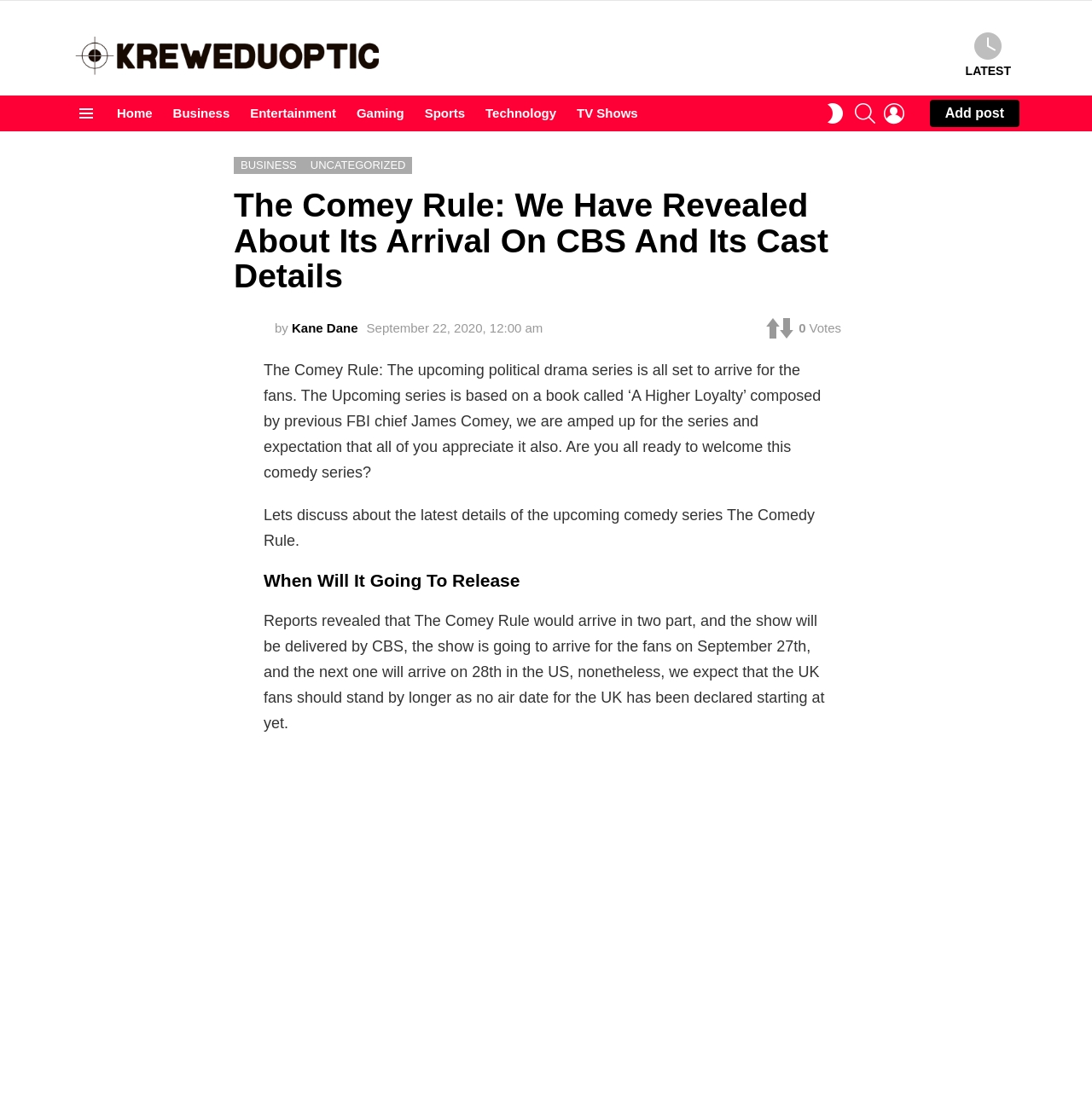Please determine the bounding box coordinates of the element's region to click in order to carry out the following instruction: "Visit Bracknell". The coordinates should be four float numbers between 0 and 1, i.e., [left, top, right, bottom].

None